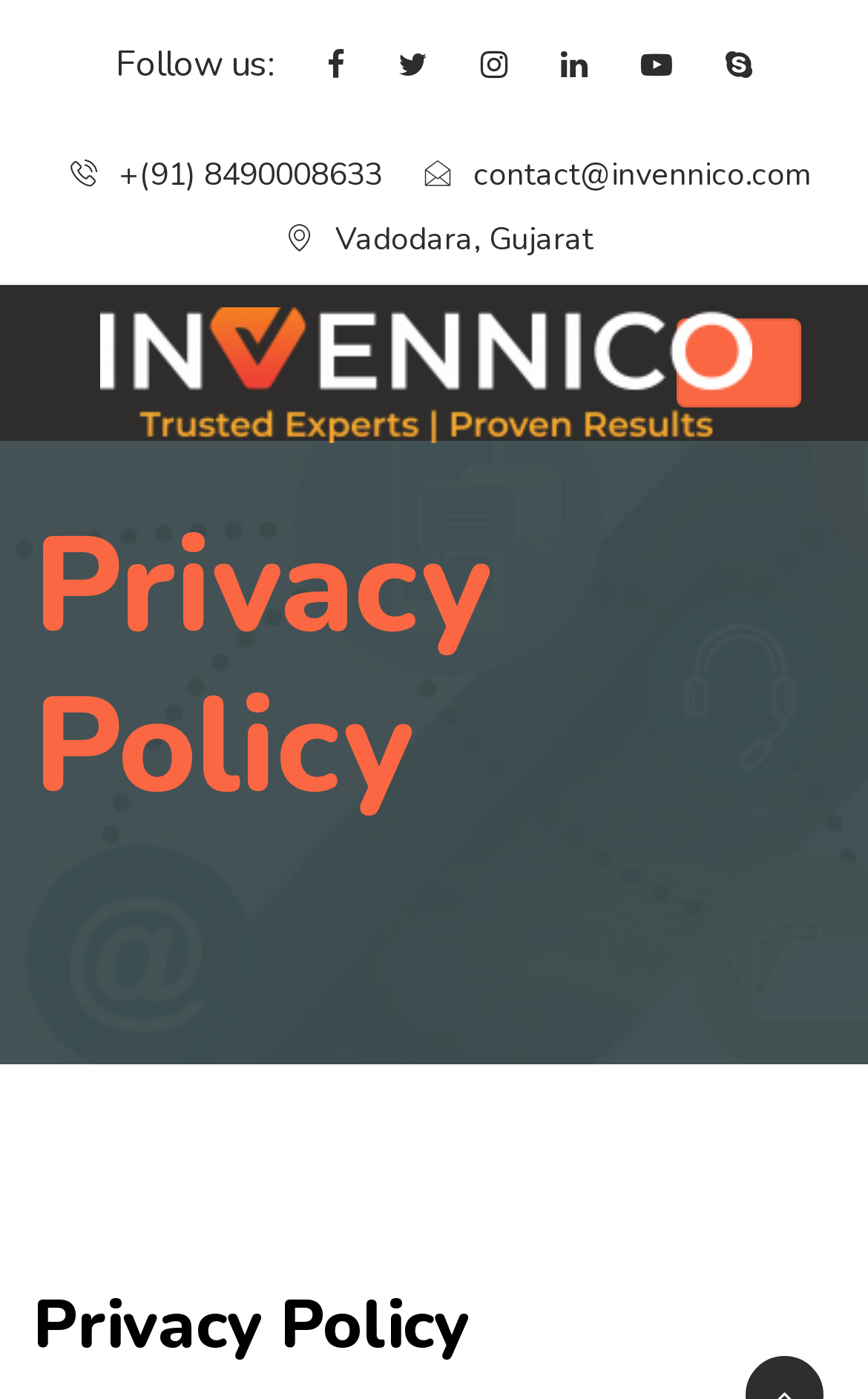Provide a comprehensive description of the webpage.

The webpage is about the Privacy Policy of Invennico. At the top left, there is a link to the Invennico website, accompanied by an image of the Invennico logo. Below this, there is a button to toggle navigation. 

On the top right, there are several social media links, represented by icons, including Facebook, Twitter, LinkedIn, YouTube, Instagram, and Pinterest. 

Below the social media links, there is a section with contact information, including a phone number, an email address, and a physical address in Vadodara, Gujarat. 

The main content of the webpage is the Privacy Policy, which is headed by a large title "Privacy Policy" at the top center of the page.